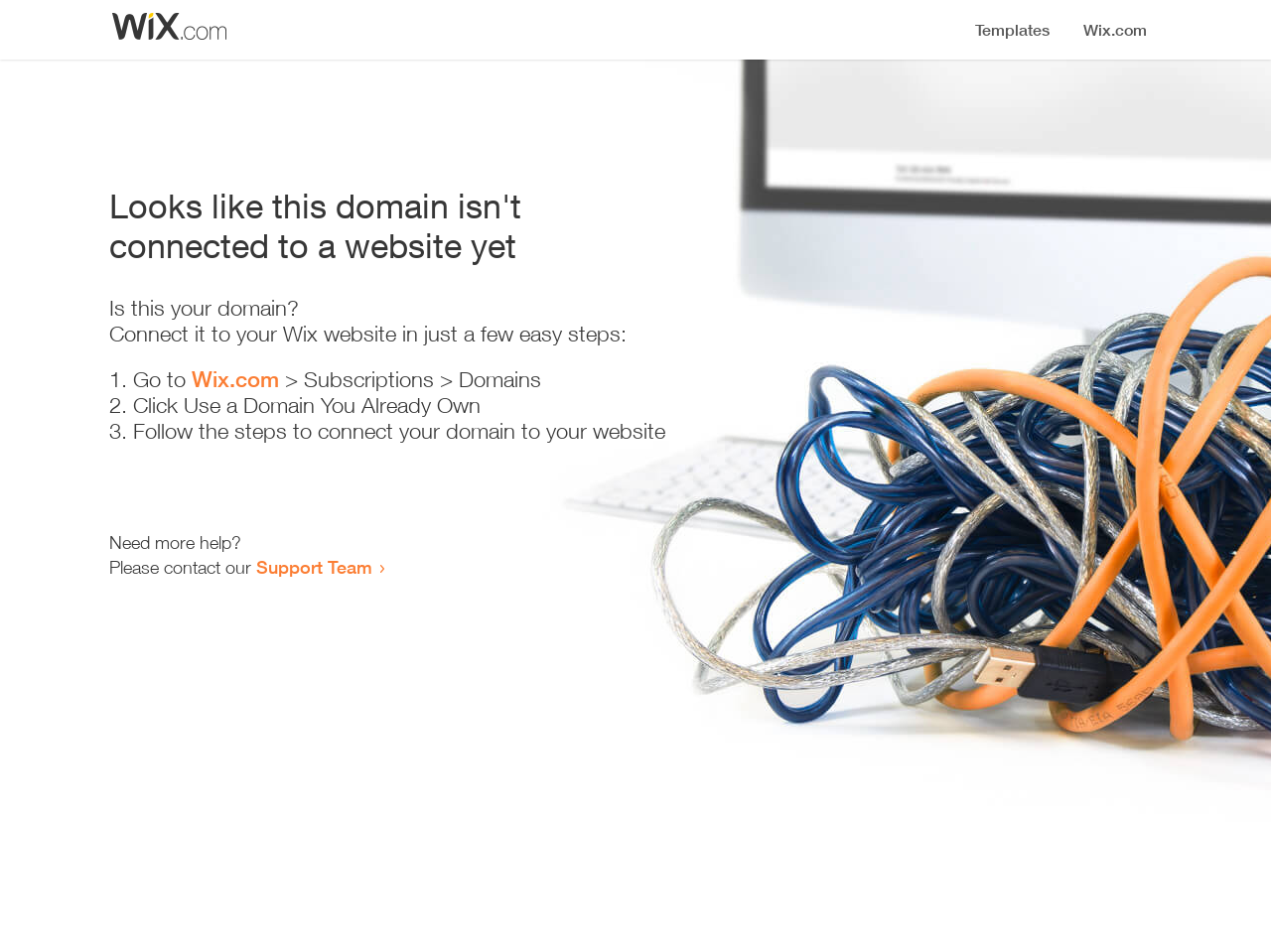Determine the bounding box coordinates of the UI element that matches the following description: "Support Team". The coordinates should be four float numbers between 0 and 1 in the format [left, top, right, bottom].

[0.202, 0.584, 0.293, 0.607]